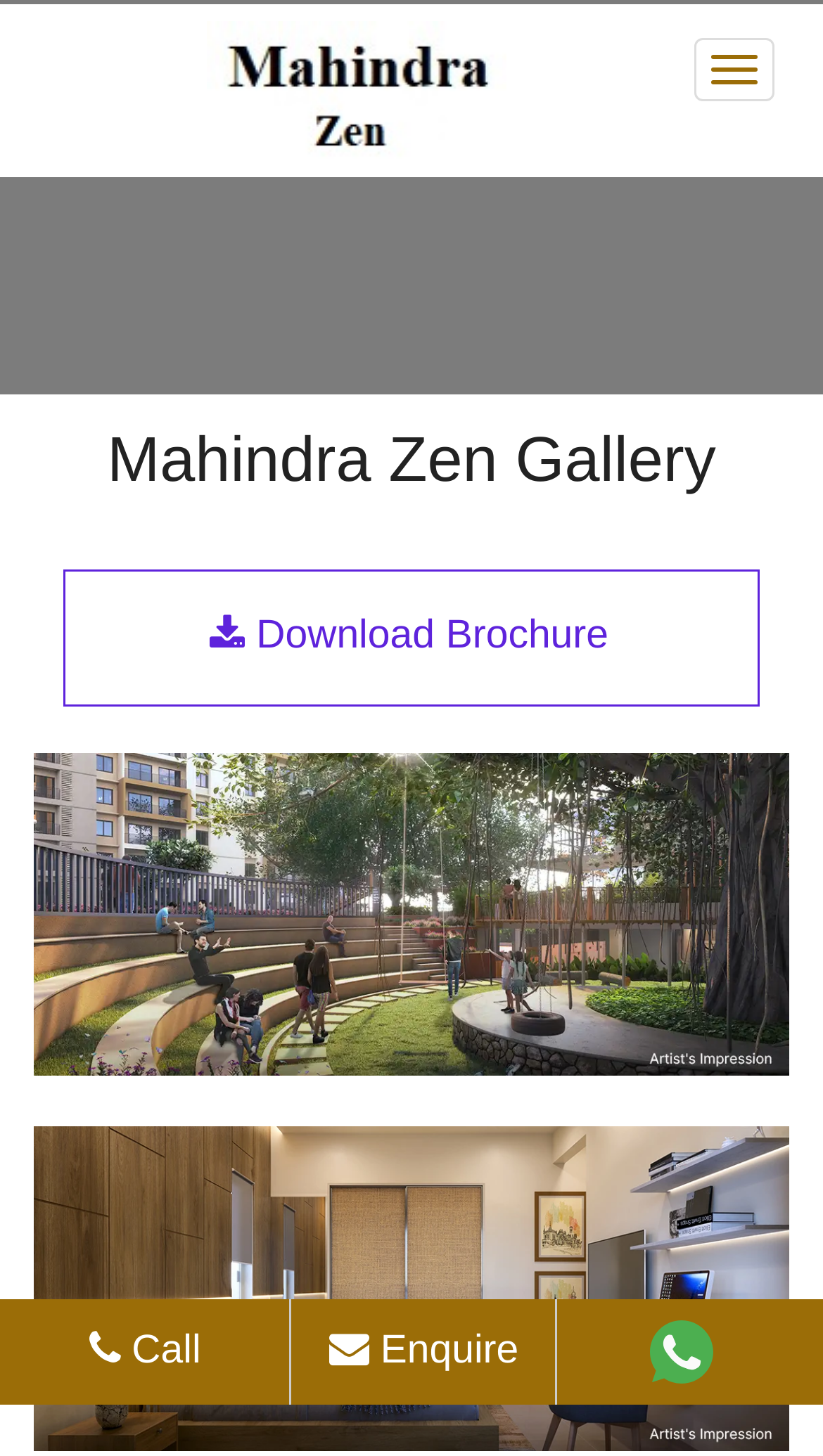What is the purpose of the 'Download Brochure' button?
Offer a detailed and full explanation in response to the question.

The 'Download Brochure' button is likely used to download a brochure related to the Mahindra Zen project, providing more information about the project.